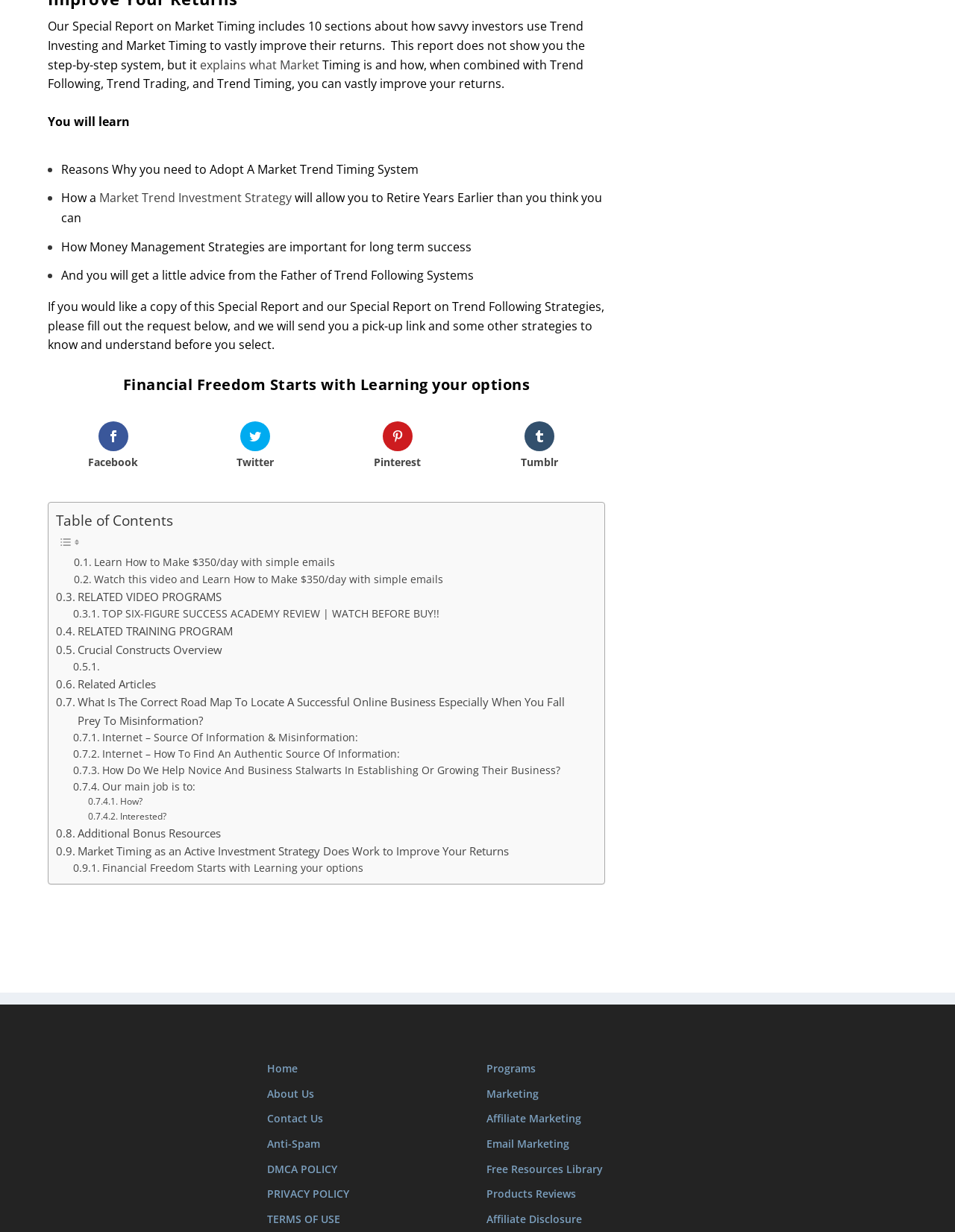Please provide a comprehensive response to the question based on the details in the image: What is the main topic of this webpage?

Based on the content of the webpage, it appears to be discussing Market Timing and its relation to Trend Investing, Trend Following, and Trend Trading. The webpage provides information on how to improve returns using Market Timing and Trend Investing strategies.